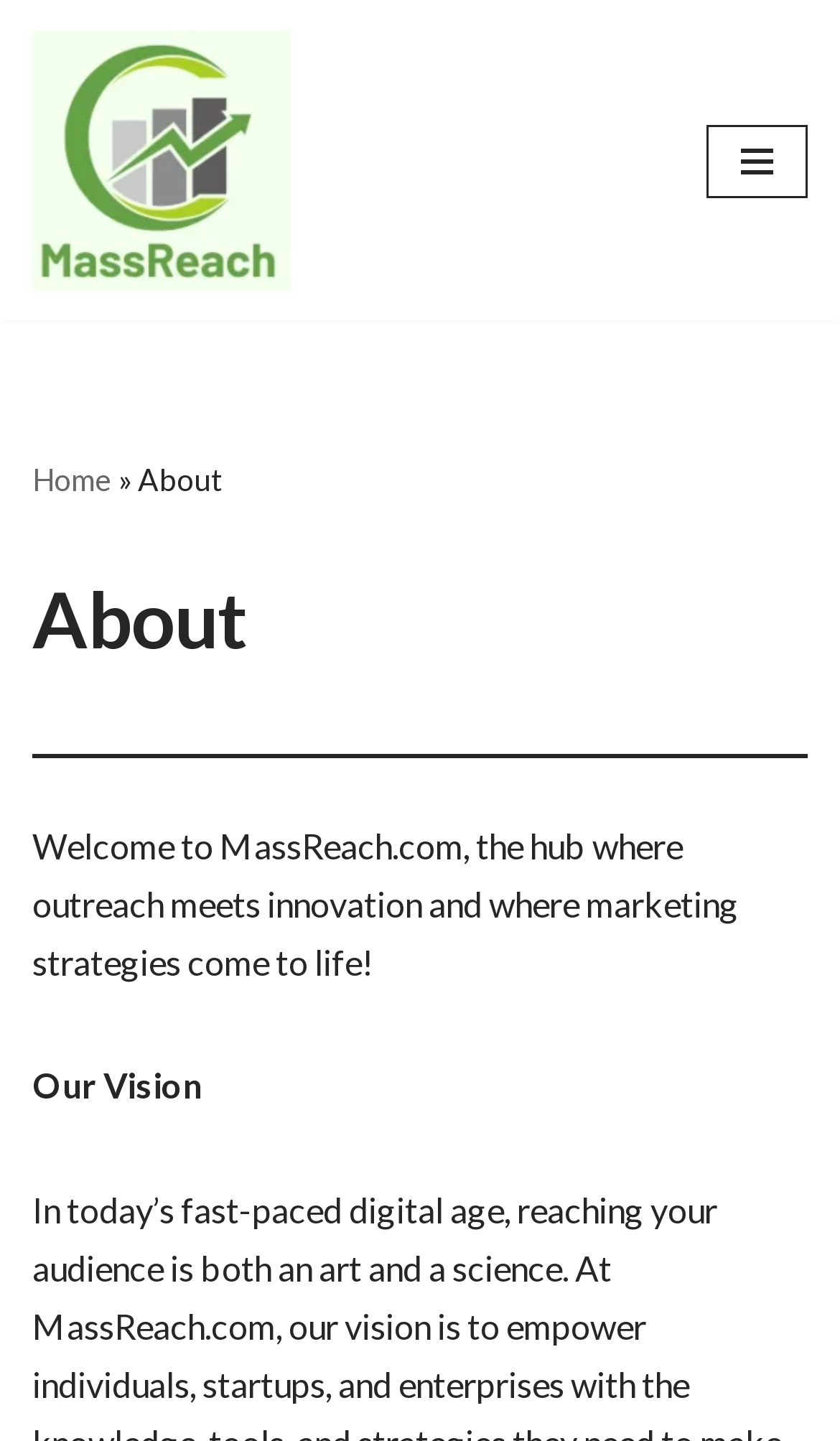Provide an in-depth caption for the webpage.

The webpage is about MassReach.com, a platform that combines outreach and innovation with marketing strategies. At the top-left corner, there is a "Skip to content" link. Next to it, on the top-center, is the website's title "MassReach.com Your Ultimate Guide to Outreach and Marketing". On the top-right corner, there is a "Navigation Menu" button.

Below the title, there is a navigation bar with breadcrumbs, which includes links to "Home" and "About" pages, separated by a "»" symbol. The "About" link is currently active.

Under the navigation bar, there is a heading that reads "About". A horizontal separator line follows, dividing the page into sections. Below the separator, there is a paragraph of text that welcomes users to MassReach.com, describing it as a hub where outreach meets innovation and marketing strategies come to life.

Further down, there is a section titled "Our Vision", which likely outlines the company's goals and objectives.